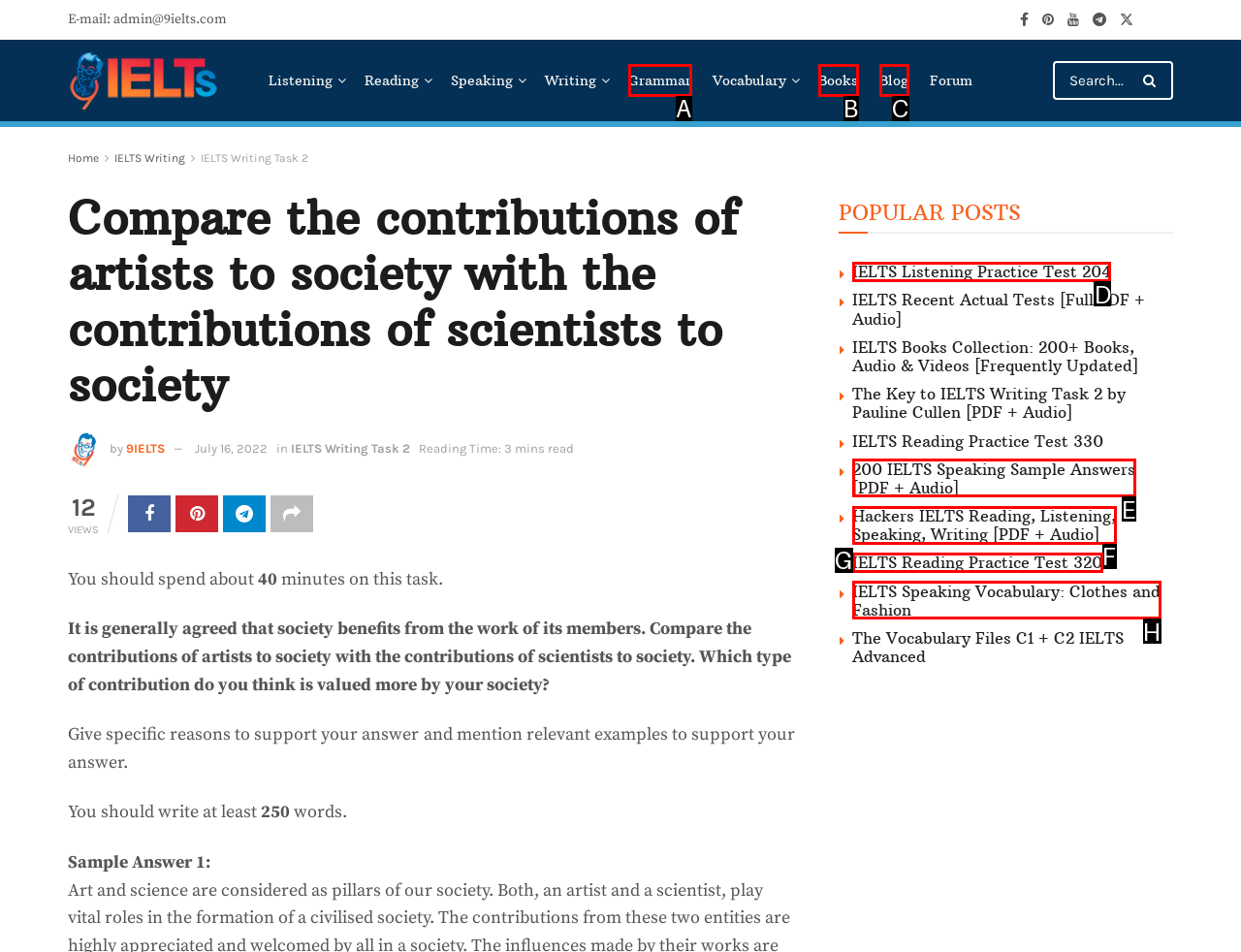Indicate the UI element to click to perform the task: Read the article about IELTS Listening Practice Test 204. Reply with the letter corresponding to the chosen element.

D